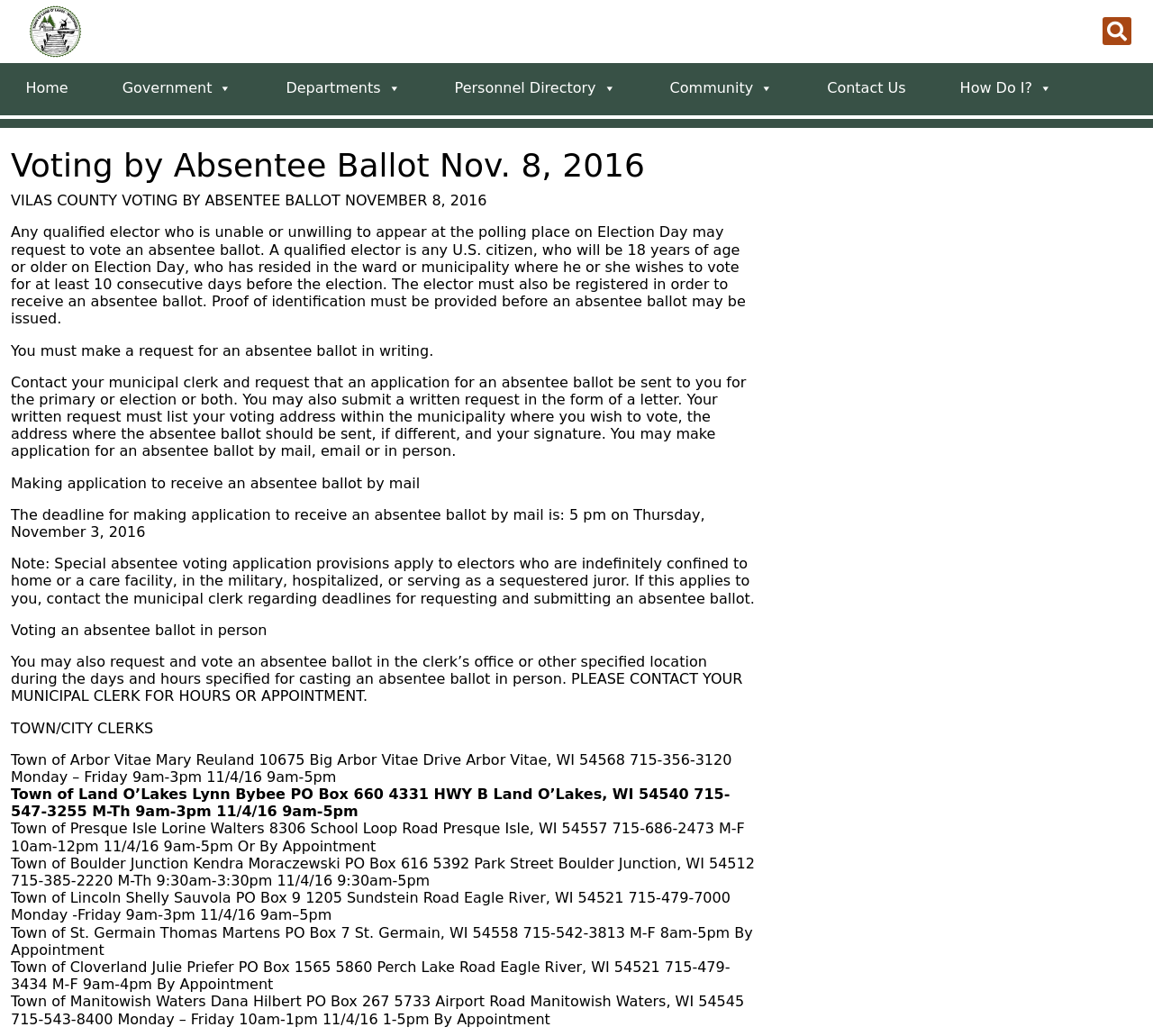Provide a thorough description of the webpage's content and layout.

This webpage is about voting by absentee ballot in the Town of Land O' Lakes on November 8, 2016. At the top left corner, there is a link to the "Town of Land O' Lakes" with an accompanying image. On the top right corner, there is a search box with a button. Below the search box, there are several navigation links, including "Home", "Government", "Departments", "Personnel Directory", "Community", "Contact Us", and "How Do I?".

The main content of the webpage is divided into sections. The first section has a heading "Voting by Absentee Ballot Nov. 8, 2016" and provides general information about voting by absentee ballot, including the eligibility criteria and the requirement for proof of identification.

The next section explains the process of requesting an absentee ballot in writing, including the necessary information to be provided and the deadline for making the application. Below this section, there is information about making an application to receive an absentee ballot by mail, including the deadline and special provisions for certain electors.

Further down, there is a section about voting an absentee ballot in person, including the locations and hours for casting an absentee ballot. This section is followed by a list of town and city clerks, including their contact information, office hours, and special hours for absentee voting on November 4, 2016. The list includes clerks from the Town of Arbor Vitae, Town of Land O'Lakes, Town of Presque Isle, Town of Boulder Junction, Town of Lincoln, Town of St. Germain, Town of Cloverland, and Town of Manitowish Waters.